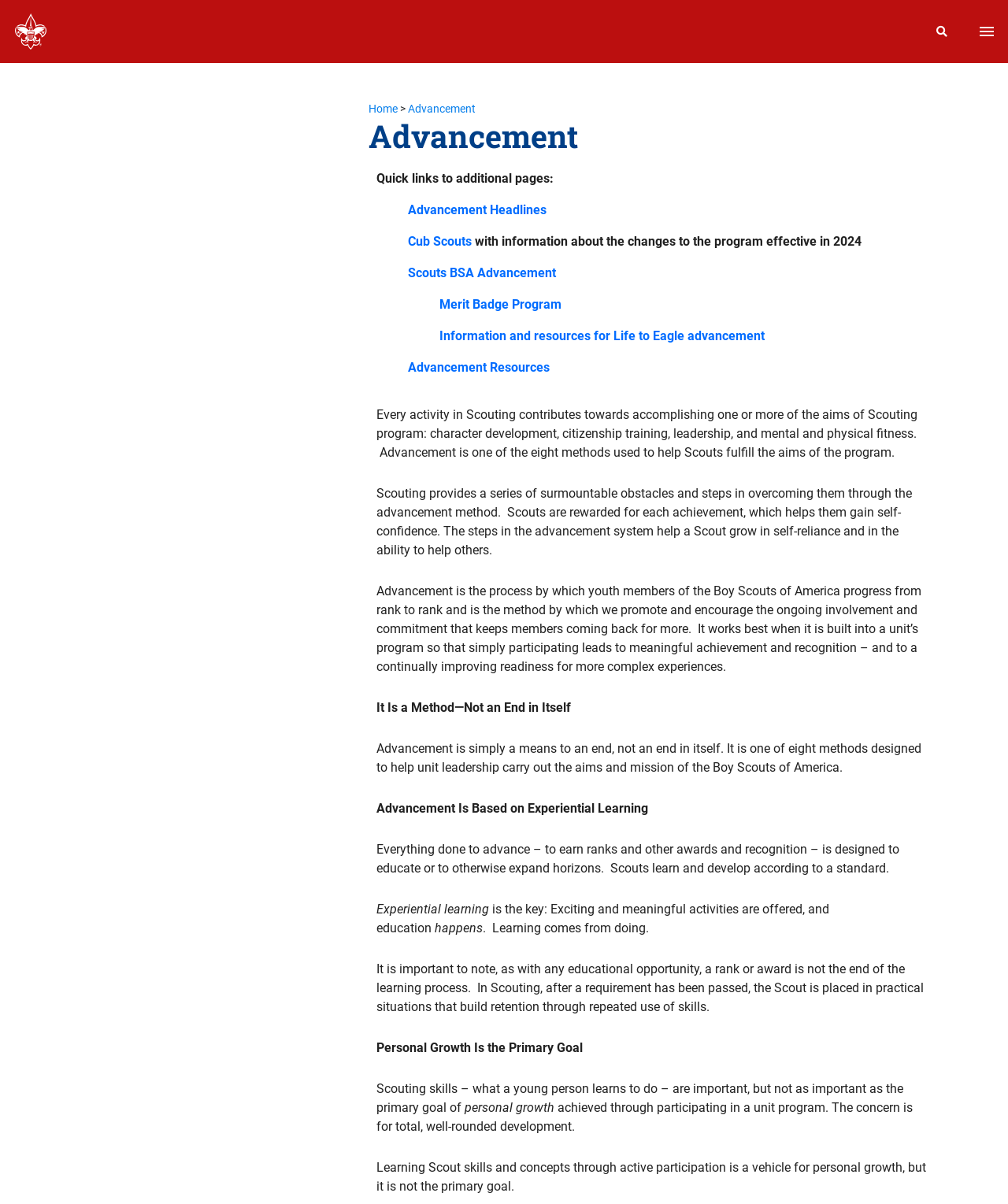Use the information in the screenshot to answer the question comprehensively: What is the logo at the top left corner?

The logo at the top left corner is the BSA Logo, which is an image element with a bounding box of [0.012, 0.01, 0.049, 0.042]. It is a link element with the text 'BSA Logo'.